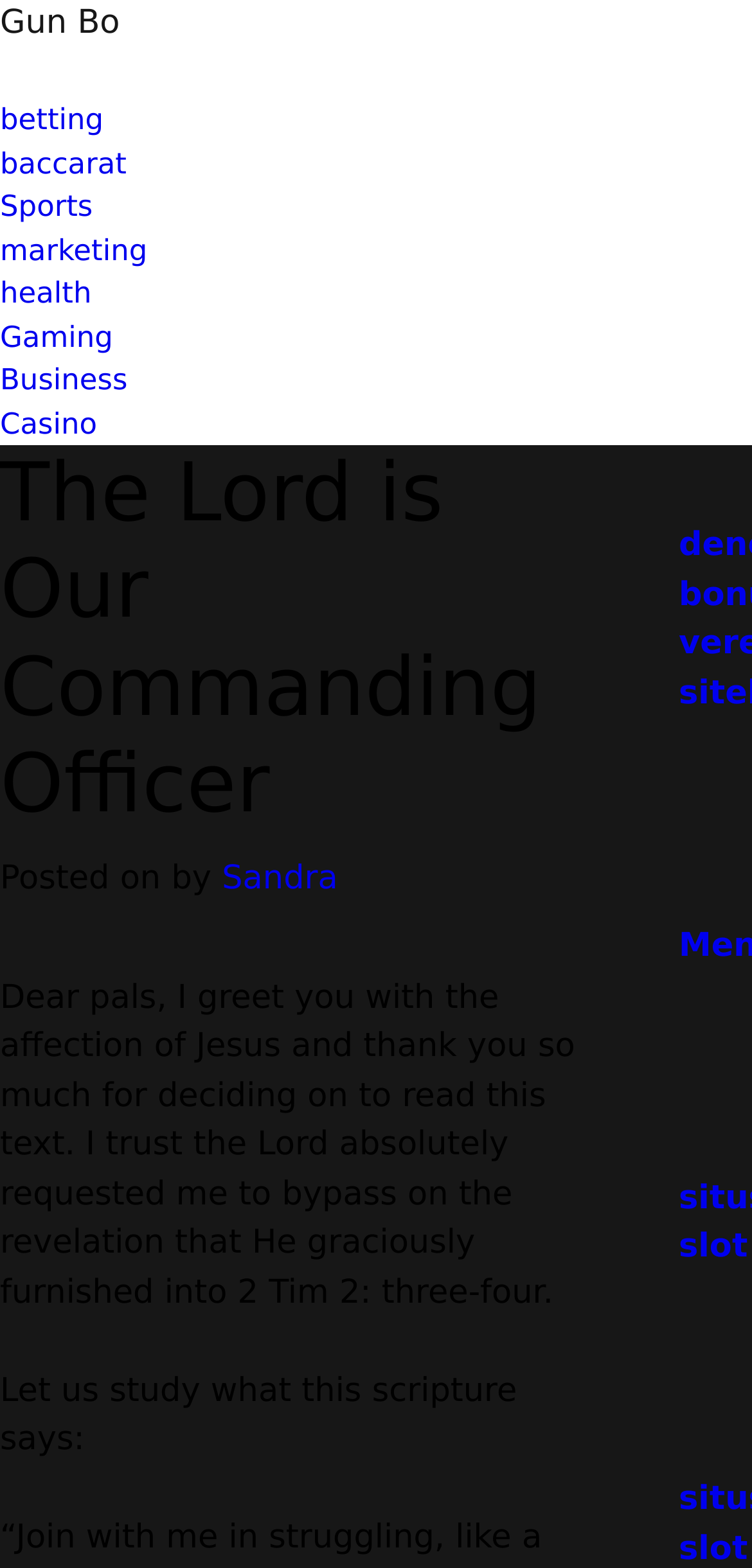Please specify the bounding box coordinates of the clickable region necessary for completing the following instruction: "Go to Mary Ann Noe's Website". The coordinates must consist of four float numbers between 0 and 1, i.e., [left, top, right, bottom].

None